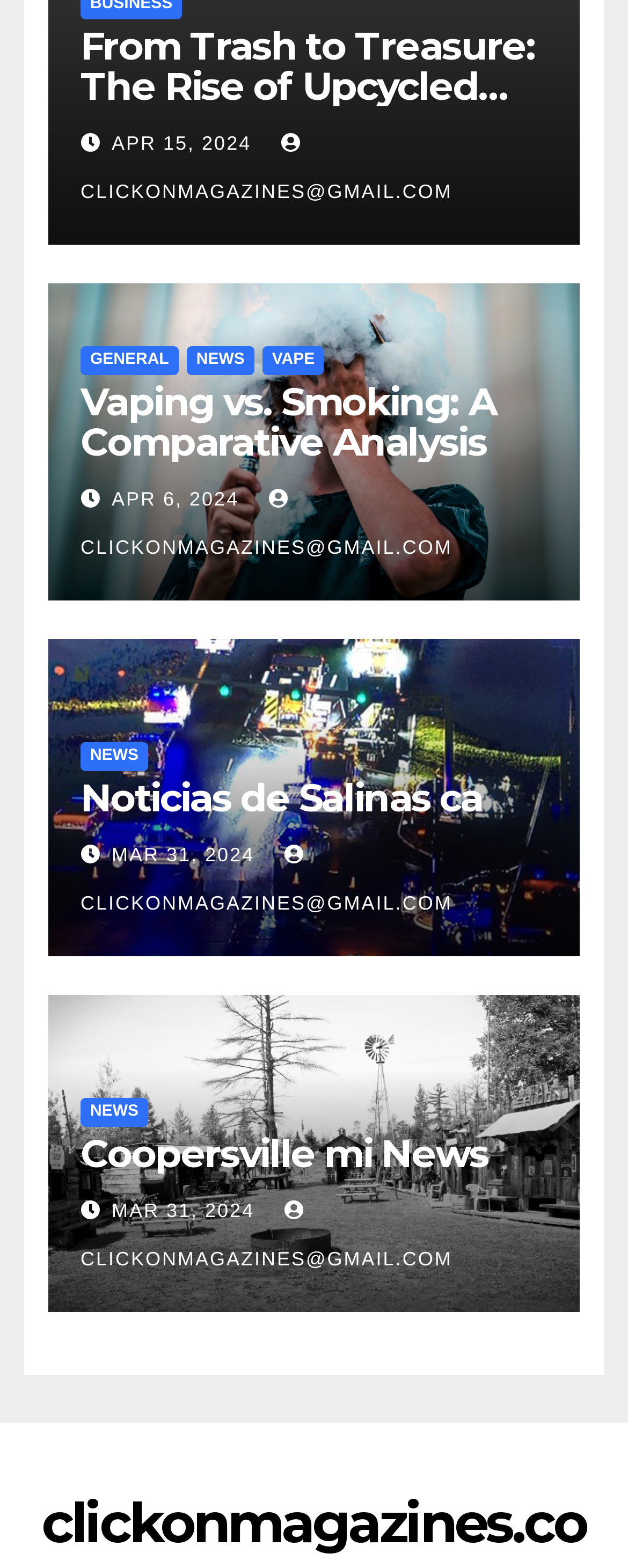Please specify the bounding box coordinates for the clickable region that will help you carry out the instruction: "Share on Facebook".

None